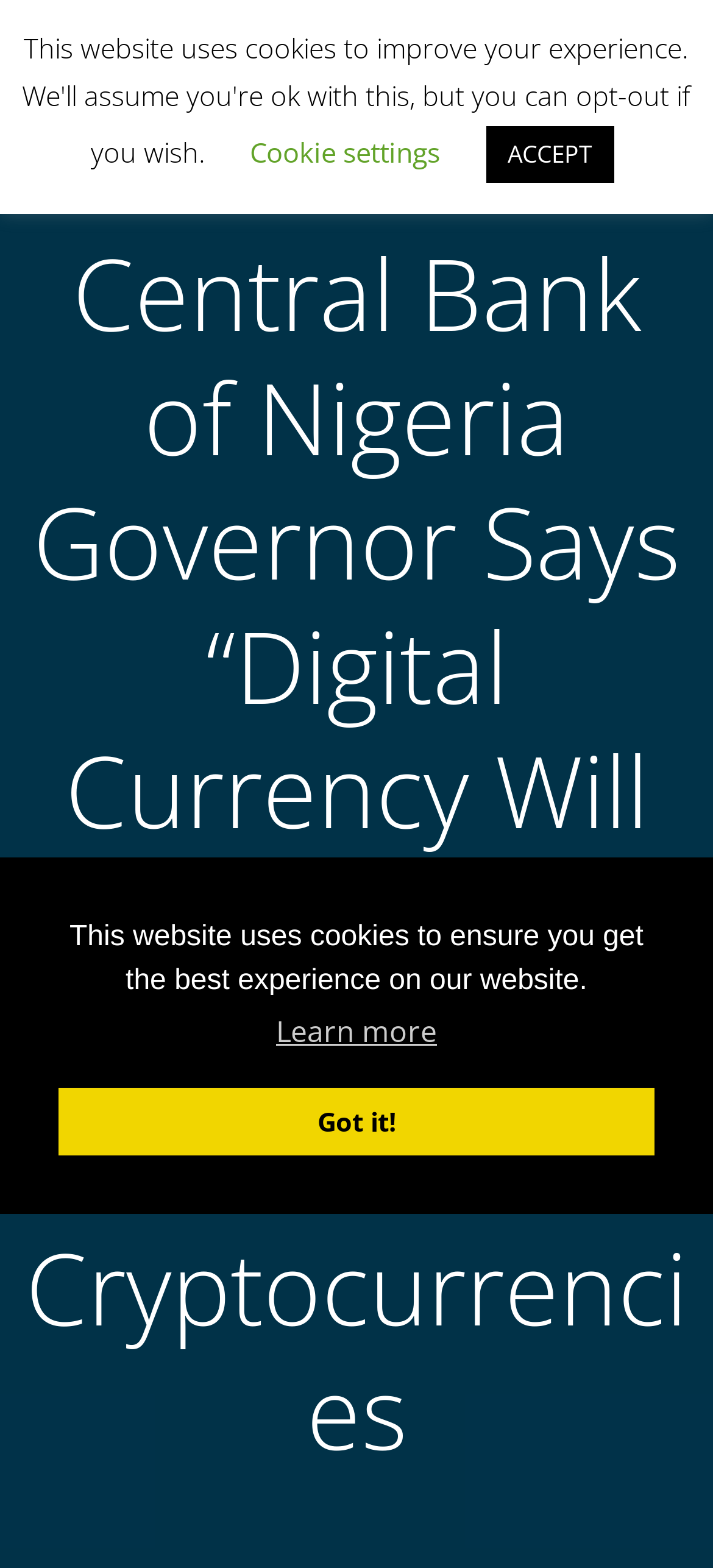Please find and give the text of the main heading on the webpage.

Central Bank of Nigeria Governor Says “Digital Currency Will Come to Life” but Attacks Volatile Cryptocurrencies